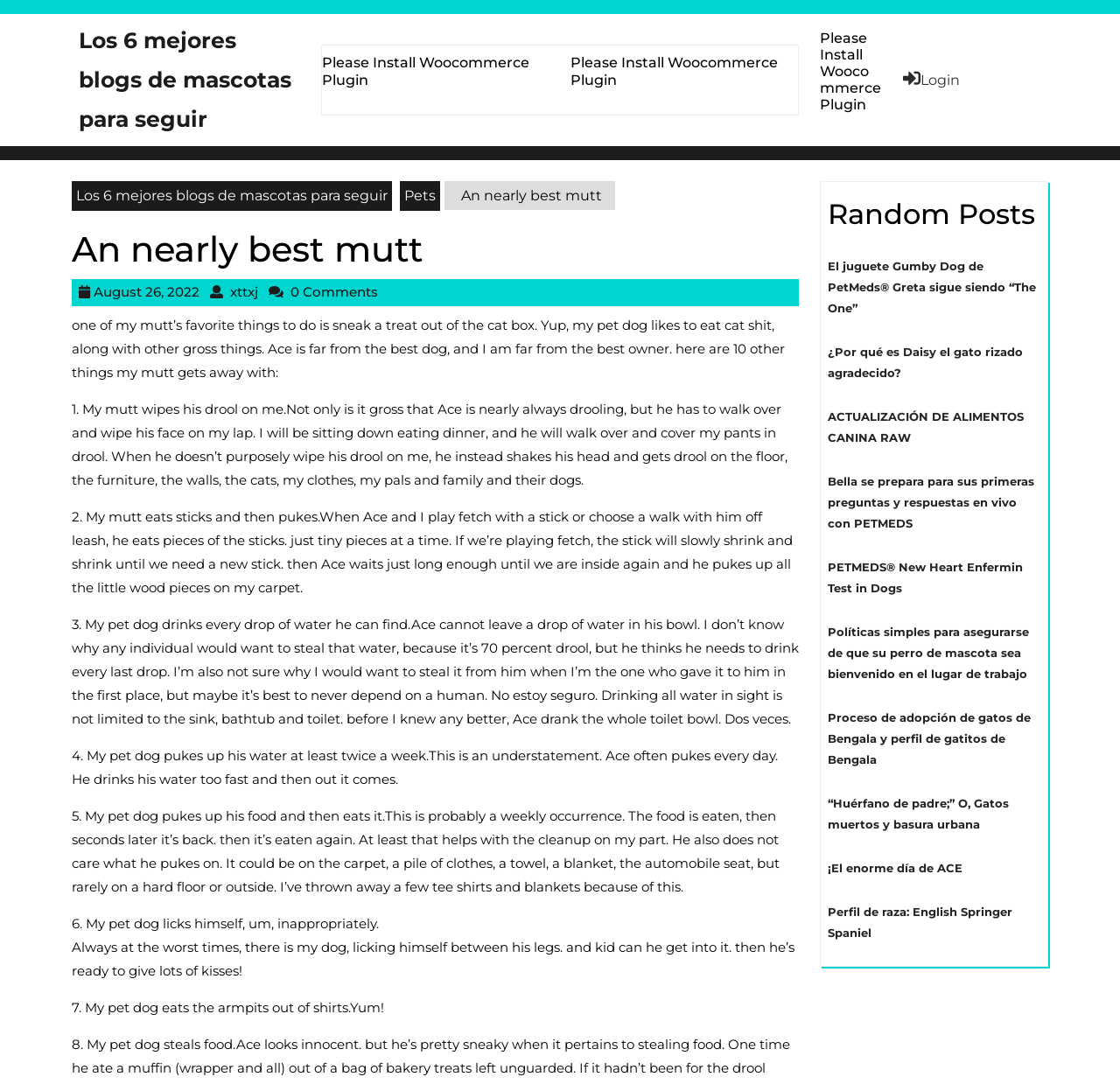Find the coordinates for the bounding box of the element with this description: "ACTUALIZACIÓN DE ALIMENTOS CANINA RAW".

[0.739, 0.378, 0.914, 0.41]